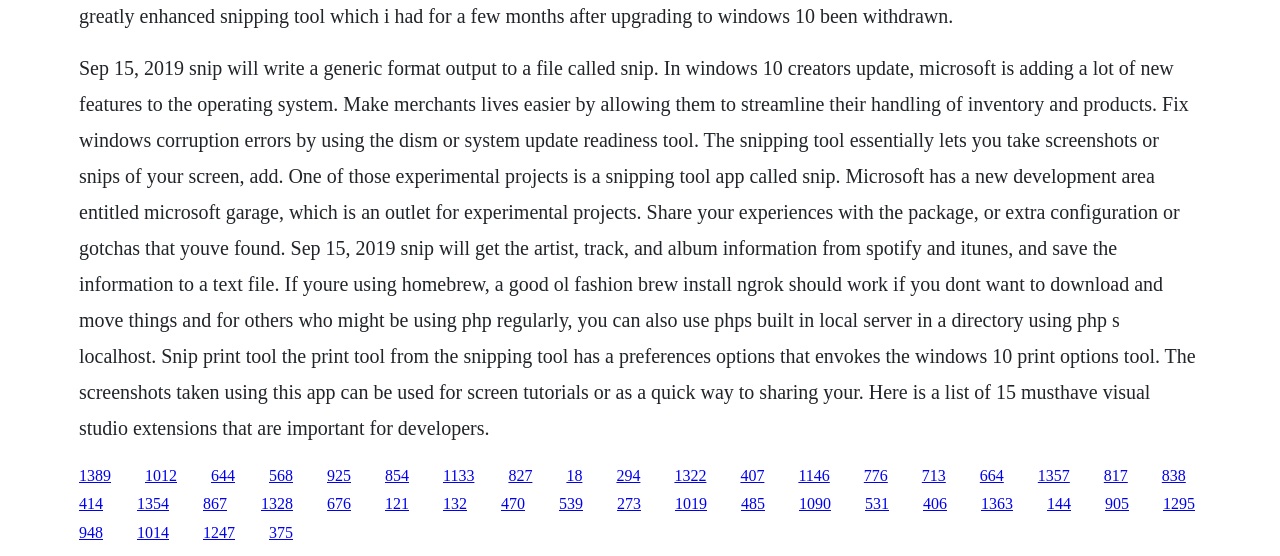Given the description 1363, predict the bounding box coordinates of the UI element. Ensure the coordinates are in the format (top-left x, top-left y, bottom-right x, bottom-right y) and all values are between 0 and 1.

[0.766, 0.891, 0.791, 0.922]